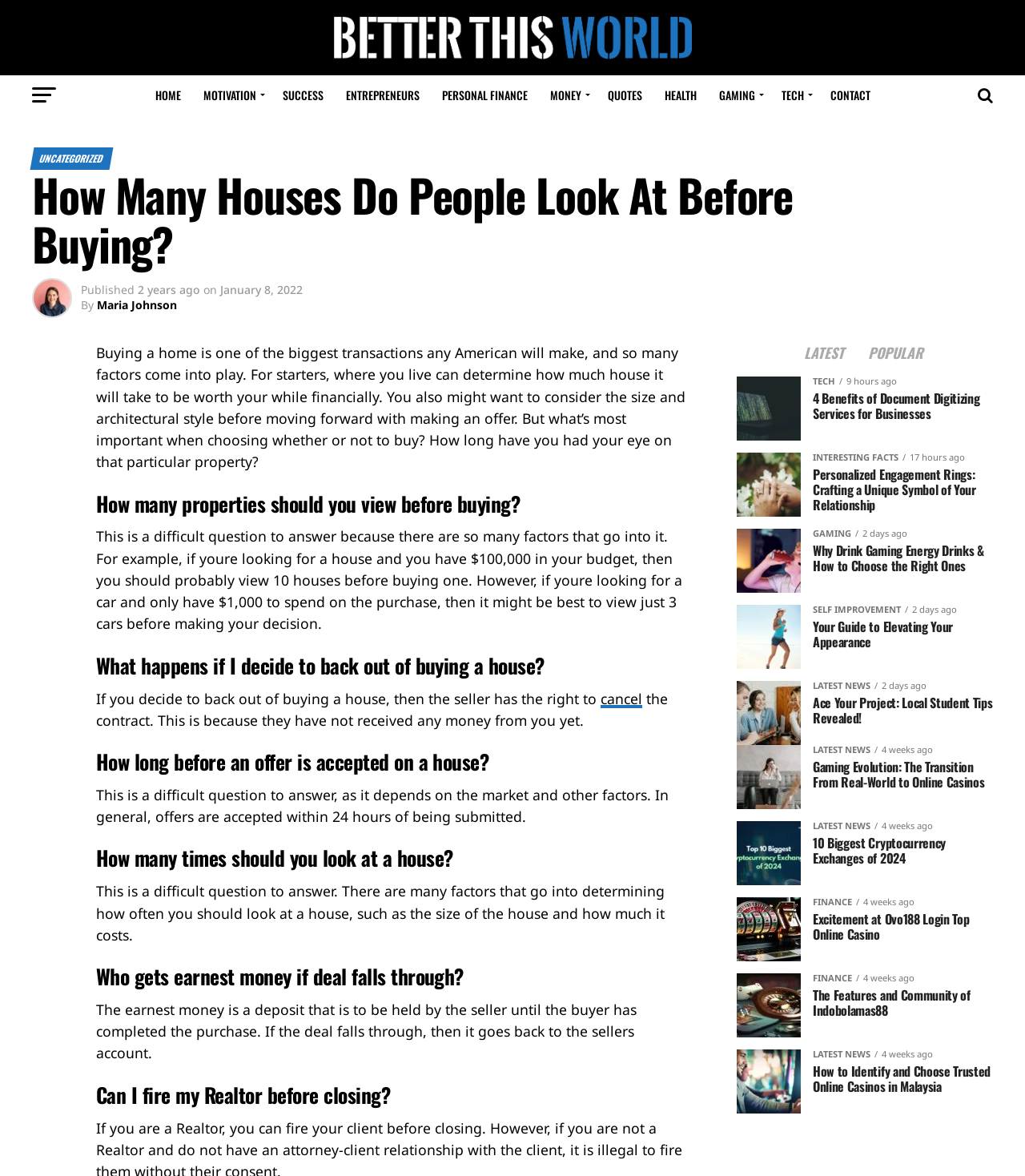Refer to the image and provide a thorough answer to this question:
What is the purpose of the earnest money?

I found the purpose of the earnest money by reading the text, which states that 'The earnest money is a deposit that is to be held by the seller until the buyer has completed the purchase.'